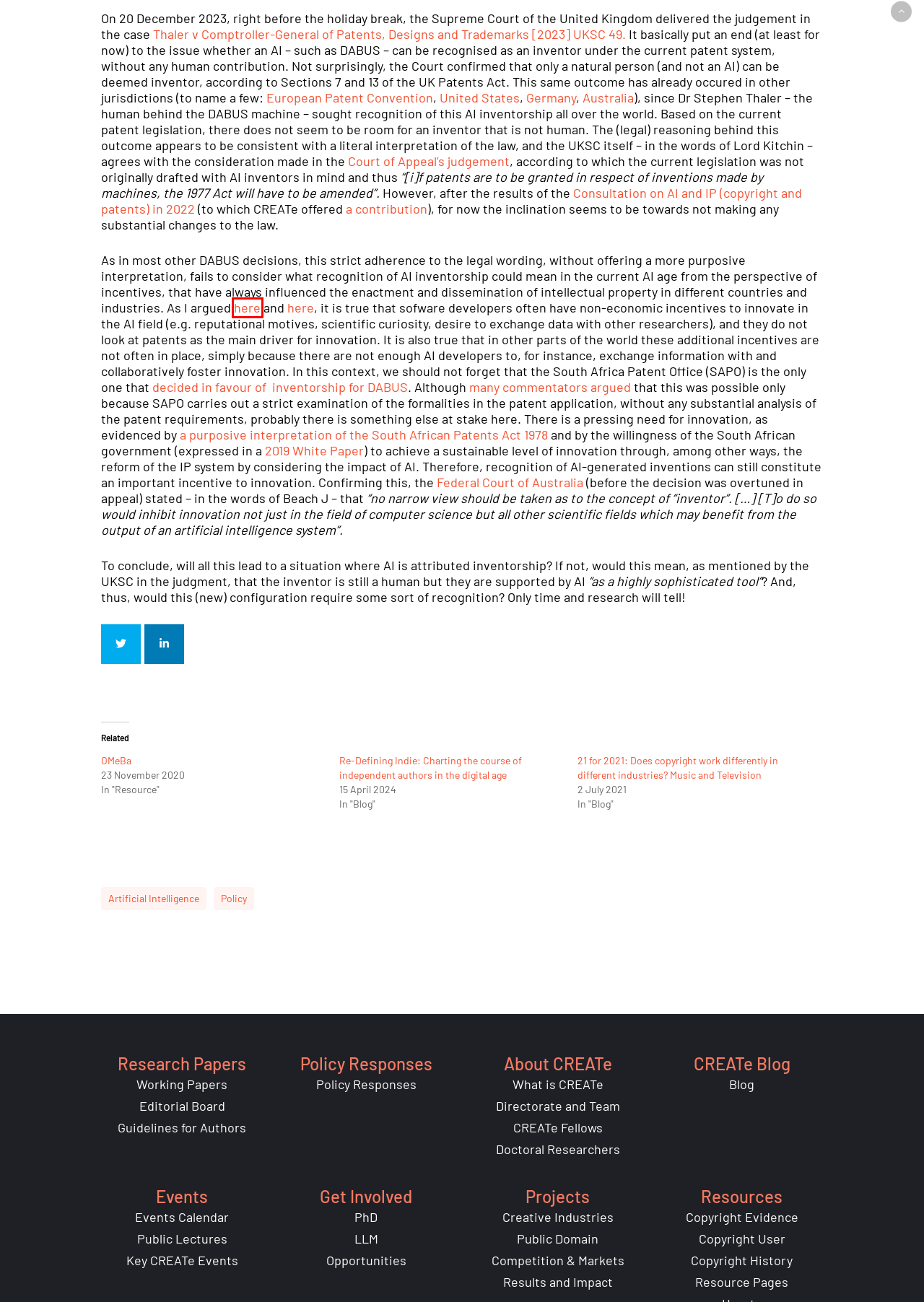You see a screenshot of a webpage with a red bounding box surrounding an element. Pick the webpage description that most accurately represents the new webpage after interacting with the element in the red bounding box. The options are:
A. Thaler v Commissioner of Patents [2021] FCA 879
B. Commissioner of Patents v Thaler [2022] FCAFC 62
C. Results and Impact – CREATe
D. CREATe Calendar – CREATe
E. Patent System and Artificial Intelligence: Towards a New Concept of Inventorship?
F. Key CREATe Events – CREATe
G. Public Domain – CREATe
H. OMeBa – CREATe

E